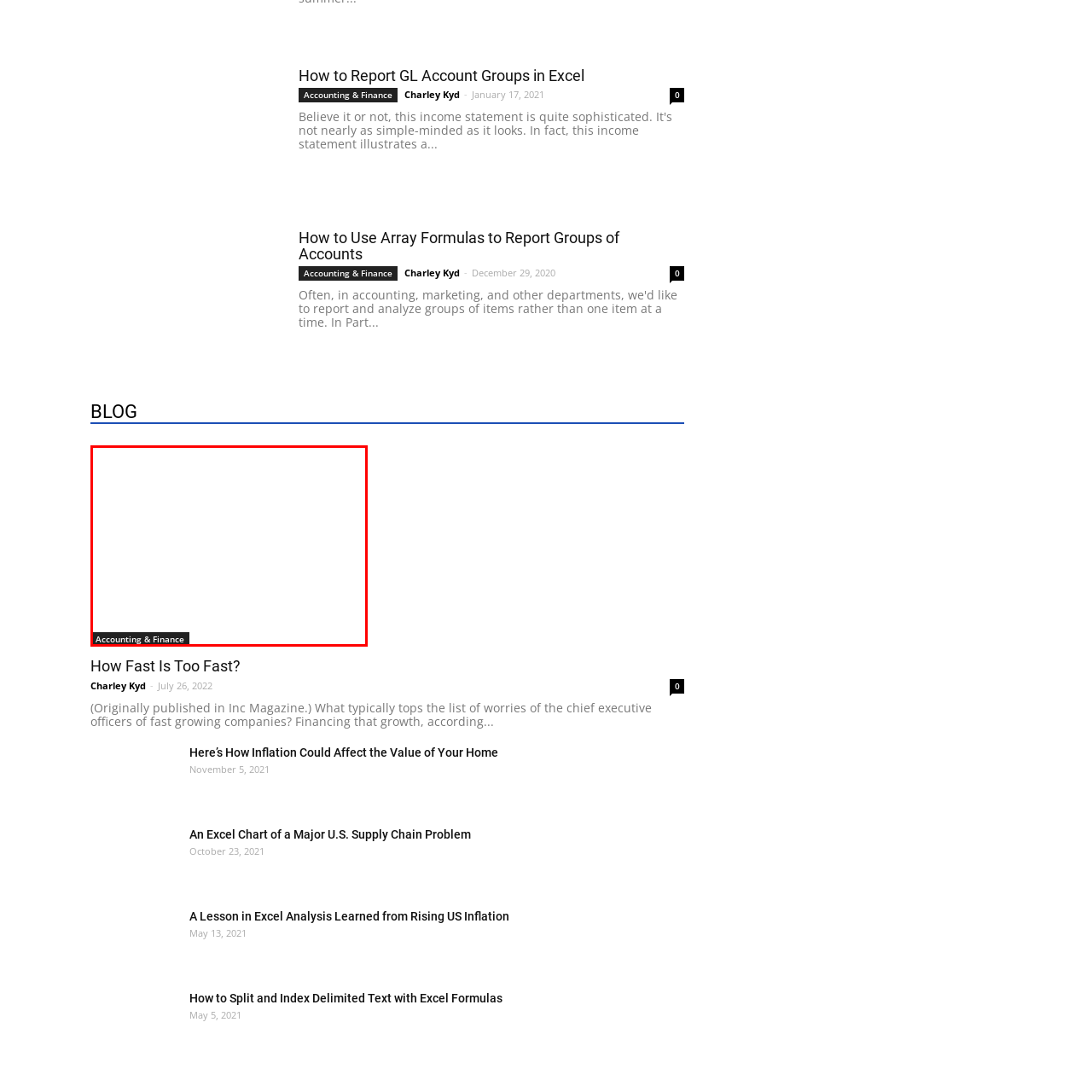Look closely at the image within the red bounding box, What is the focus of the section in the image? Respond with a single word or short phrase.

Sustainable growth